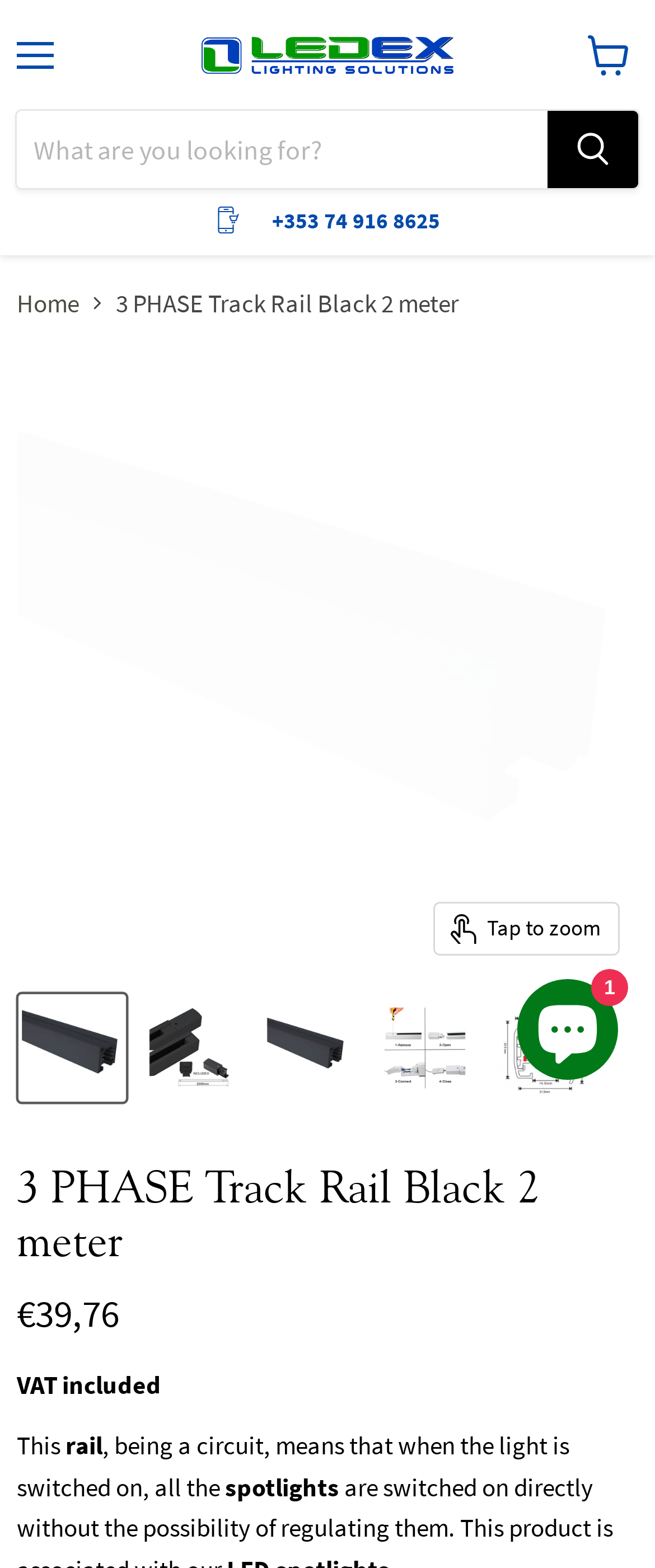Bounding box coordinates should be provided in the format (top-left x, top-left y, bottom-right x, bottom-right y) with all values between 0 and 1. Identify the bounding box for this UI element: aria-label="Search"

[0.836, 0.071, 0.974, 0.12]